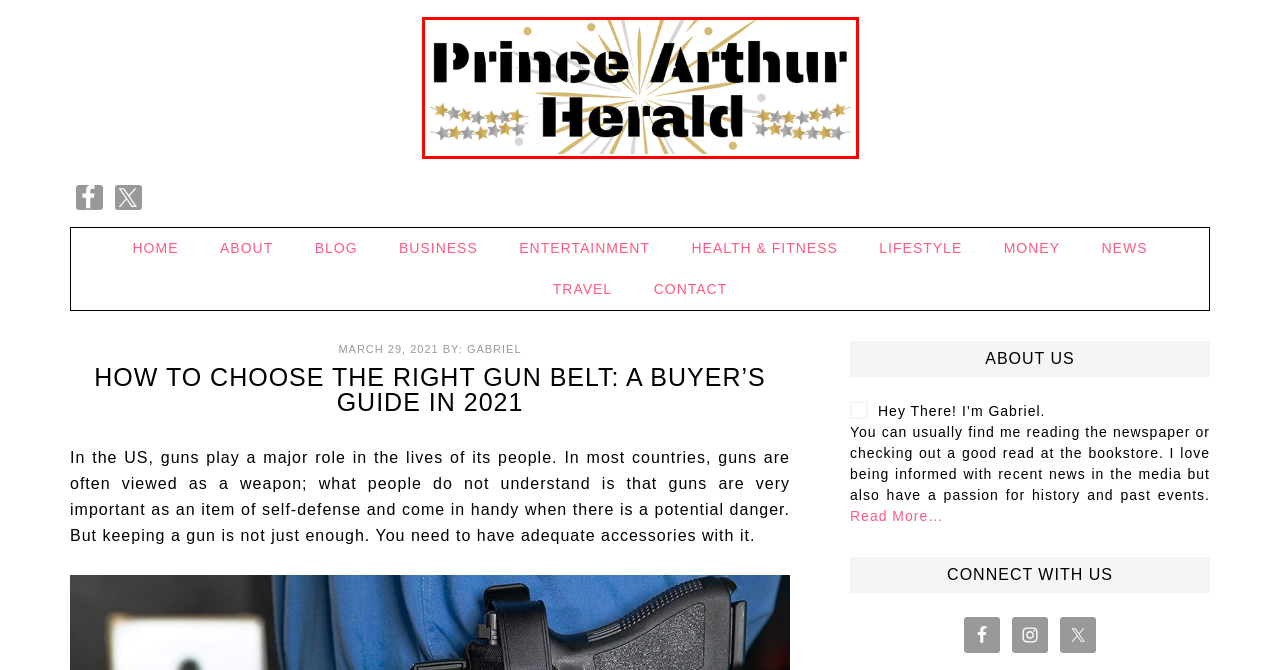With the provided webpage screenshot containing a red bounding box around a UI element, determine which description best matches the new webpage that appears after clicking the selected element. The choices are:
A. Contact
B. Prince Arthur Herald – News & Lifestyle
C. Lifestyle
D. Health & Fitness
E. Travel
F. Business
G. About
H. News

B